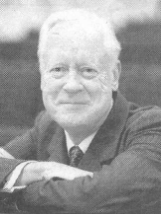What is the gentleman's expression in the image?
Can you offer a detailed and complete answer to this question?

The caption describes the gentleman's expression as a warm smile, which suggests that he appears friendly and approachable in the image.